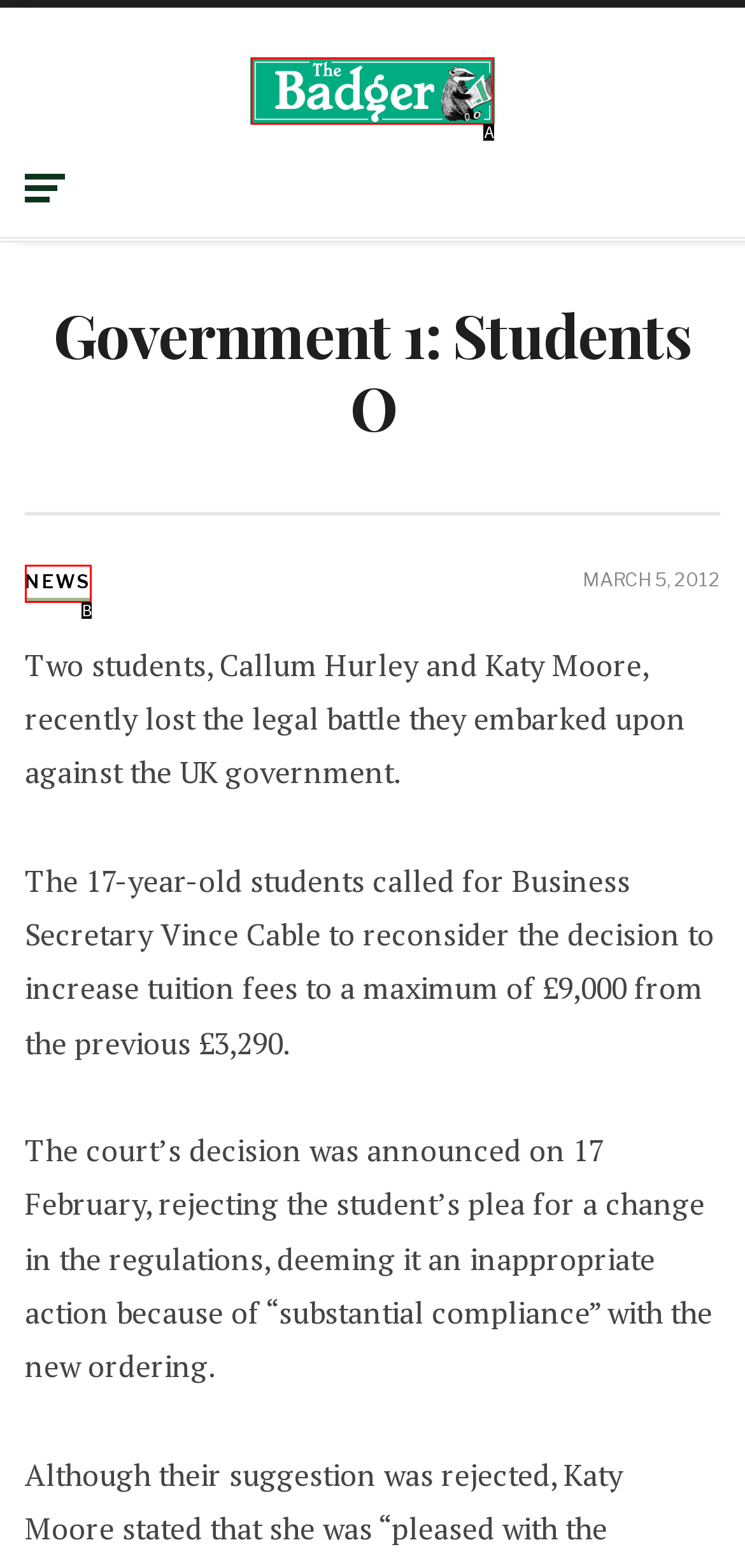Tell me which one HTML element best matches the description: title="The Badger"
Answer with the option's letter from the given choices directly.

A